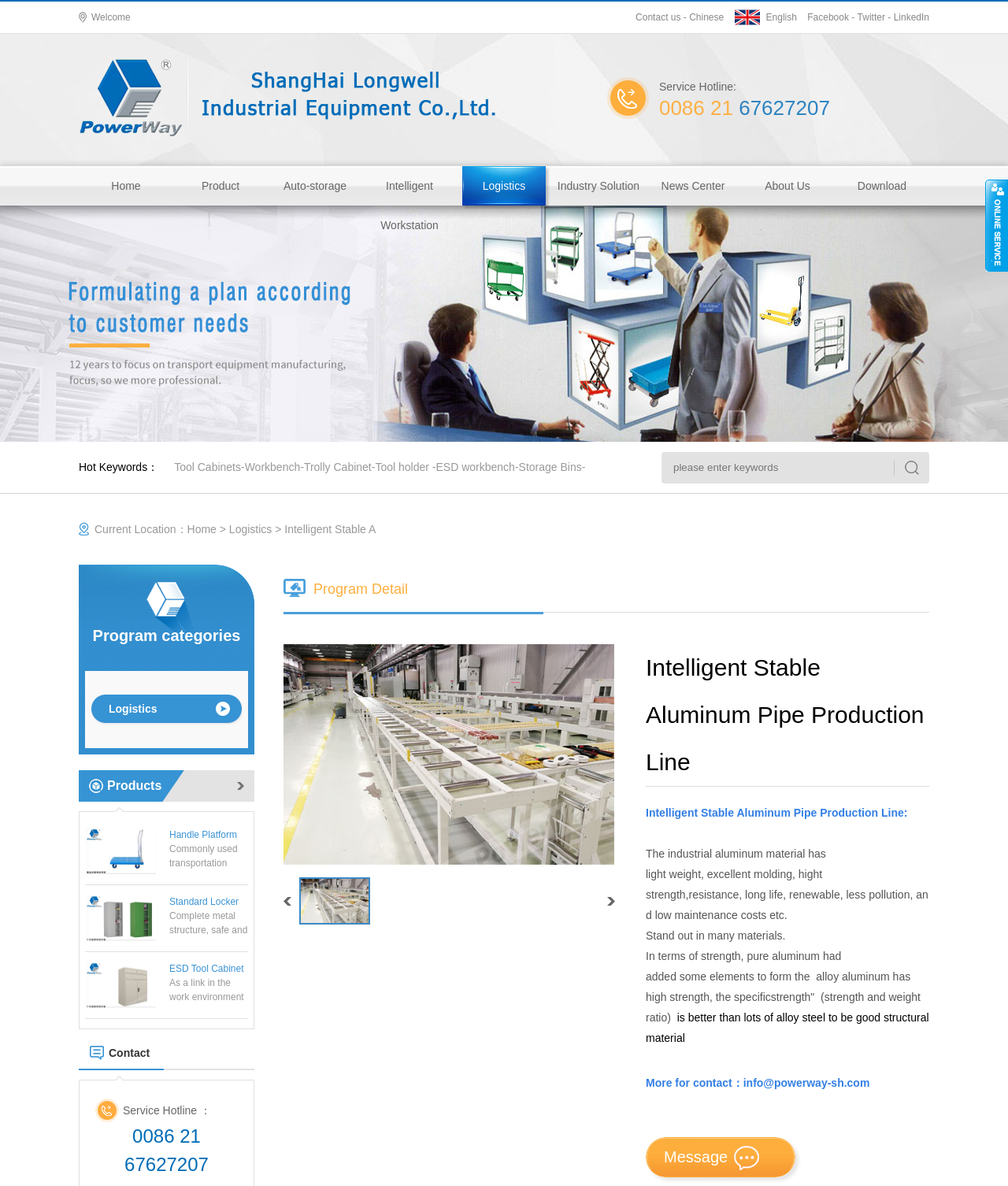Please find the bounding box coordinates of the element that must be clicked to perform the given instruction: "Check Service Hotline". The coordinates should be four float numbers from 0 to 1, i.e., [left, top, right, bottom].

[0.654, 0.068, 0.73, 0.078]